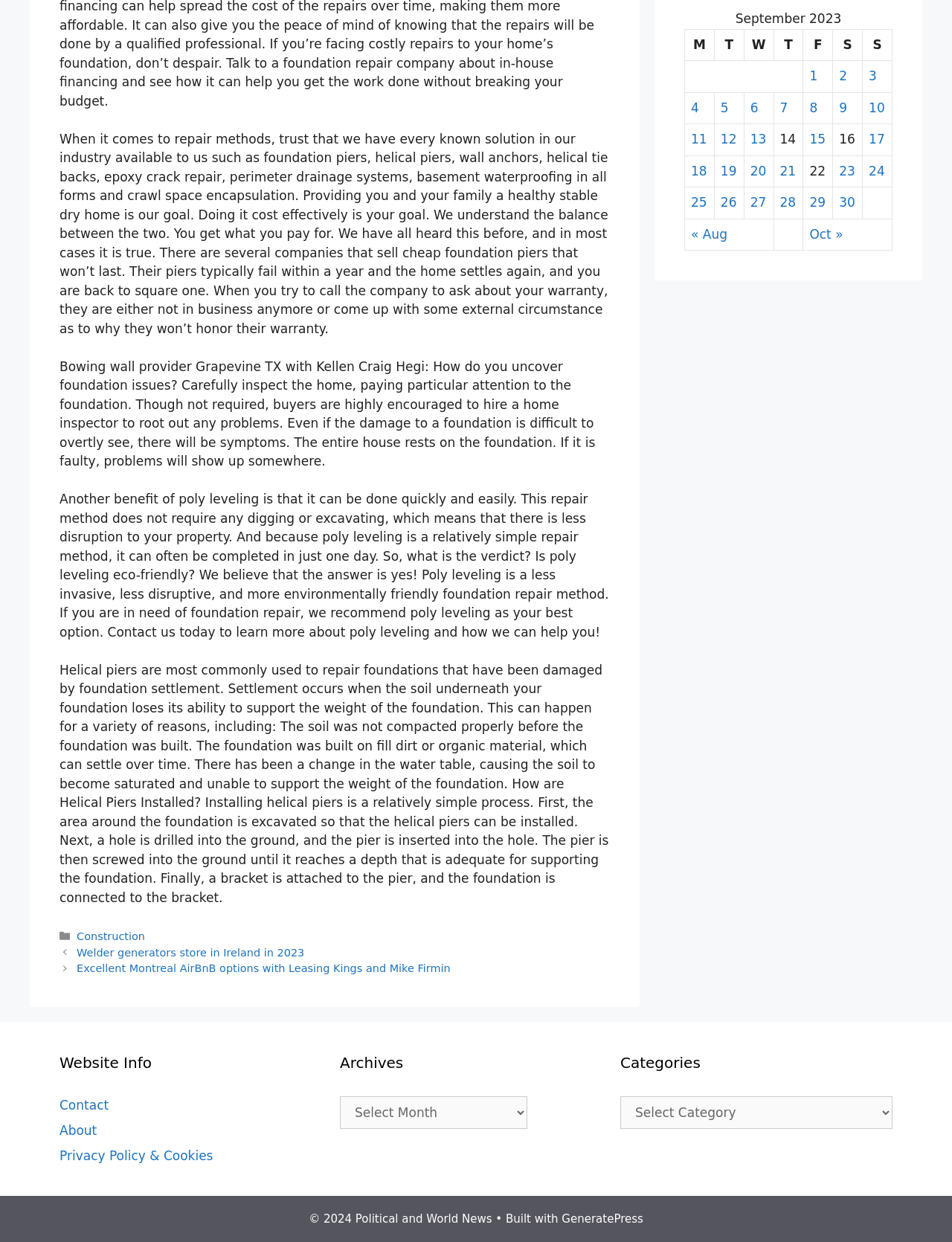What is poly leveling?
Examine the image and give a concise answer in one word or a short phrase.

Foundation repair method